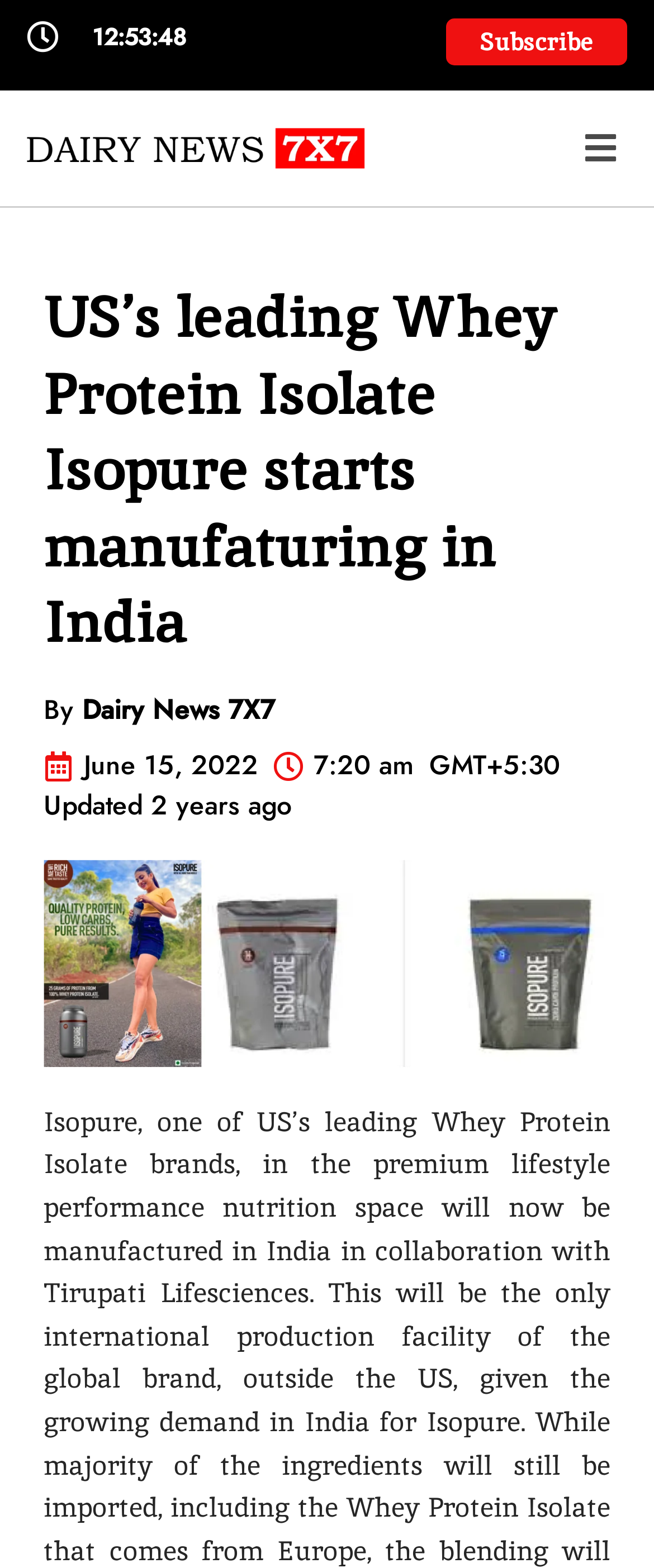Generate the text content of the main heading of the webpage.

US’s leading Whey Protein Isolate Isopure starts manufaturing in India